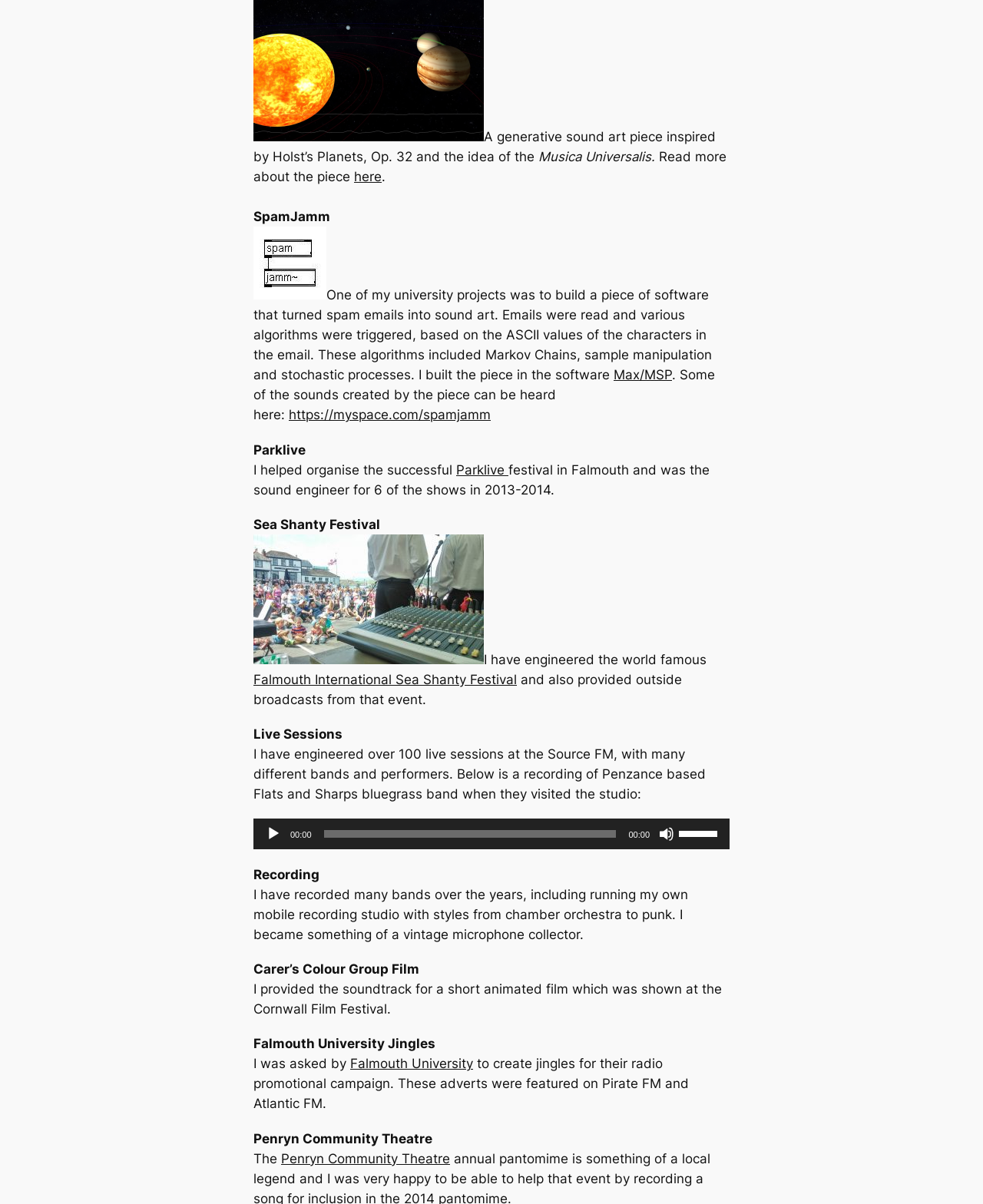Locate the coordinates of the bounding box for the clickable region that fulfills this instruction: "Read more about the piece".

[0.258, 0.124, 0.739, 0.153]